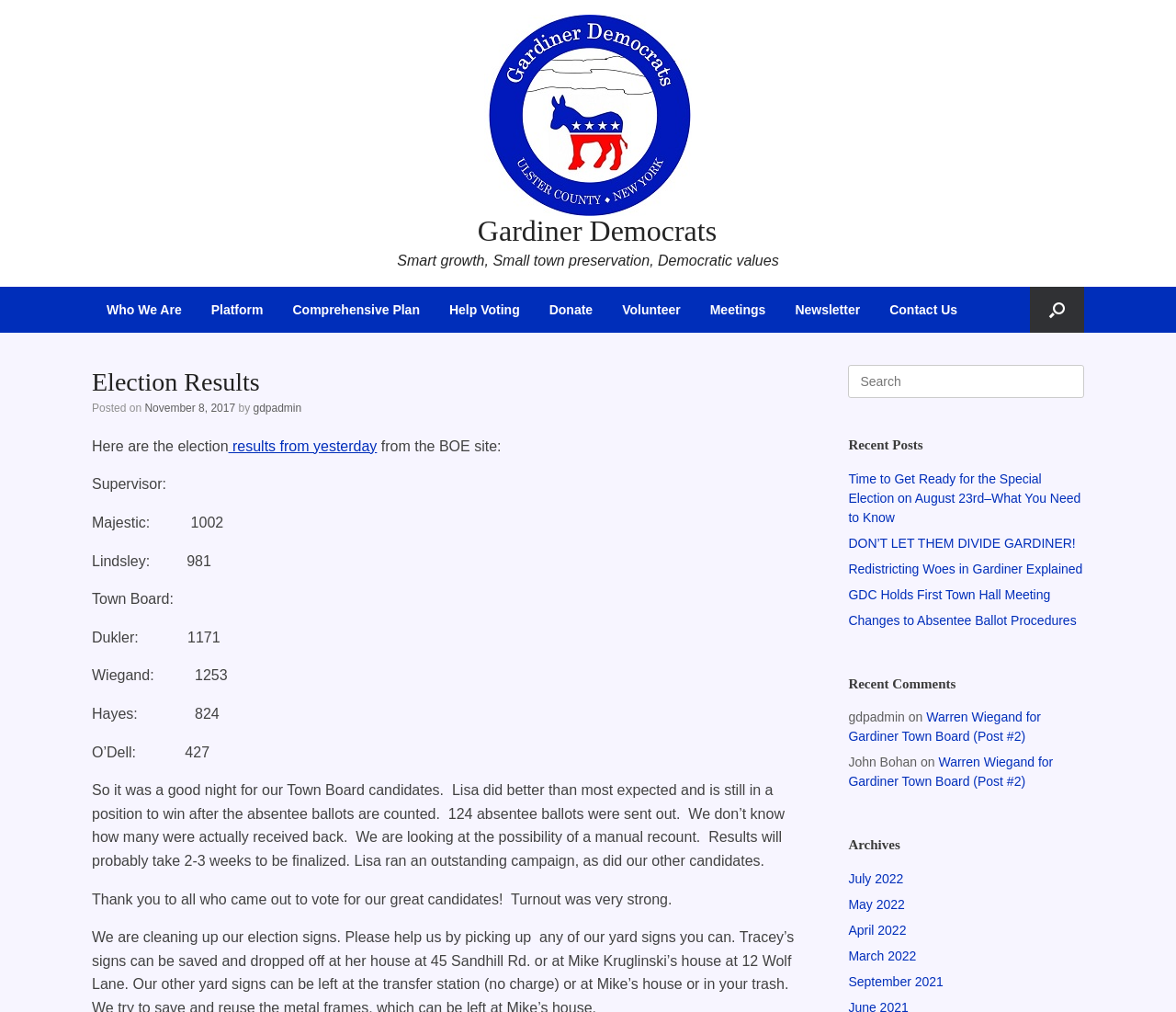Using the information shown in the image, answer the question with as much detail as possible: How many recent posts are listed on the webpage?

I counted the number of recent posts listed on the webpage by looking at the links 'Time to Get Ready for the Special Election on August 23rd–What You Need to Know', 'DON’T LET THEM DIVIDE GARDINER!', 'Redistricting Woes in Gardiner Explained', 'GDC Holds First Town Hall Meeting', and 'Changes to Absentee Ballot Procedures'.